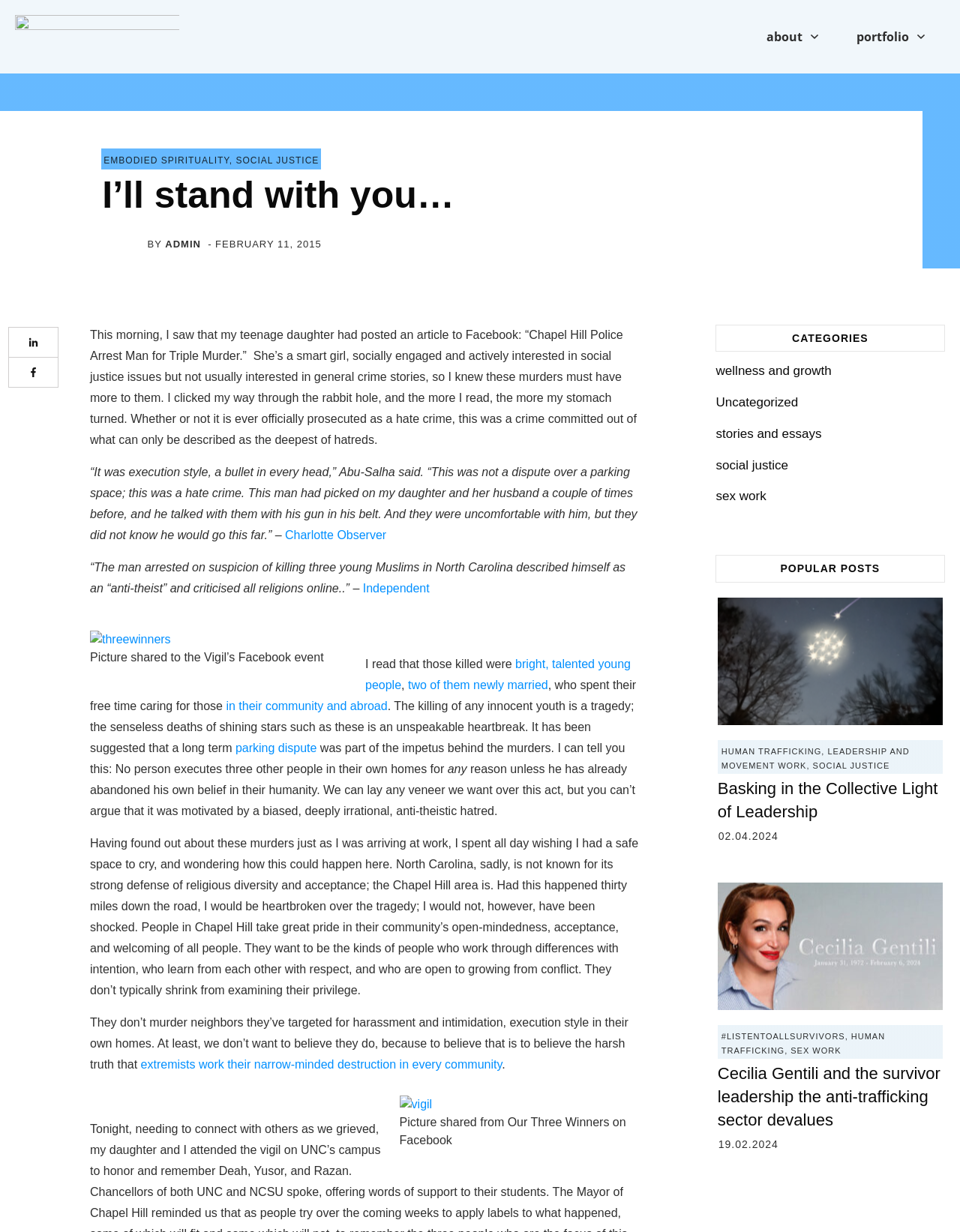Locate the bounding box coordinates of the item that should be clicked to fulfill the instruction: "click the about link".

[0.798, 0.02, 0.855, 0.04]